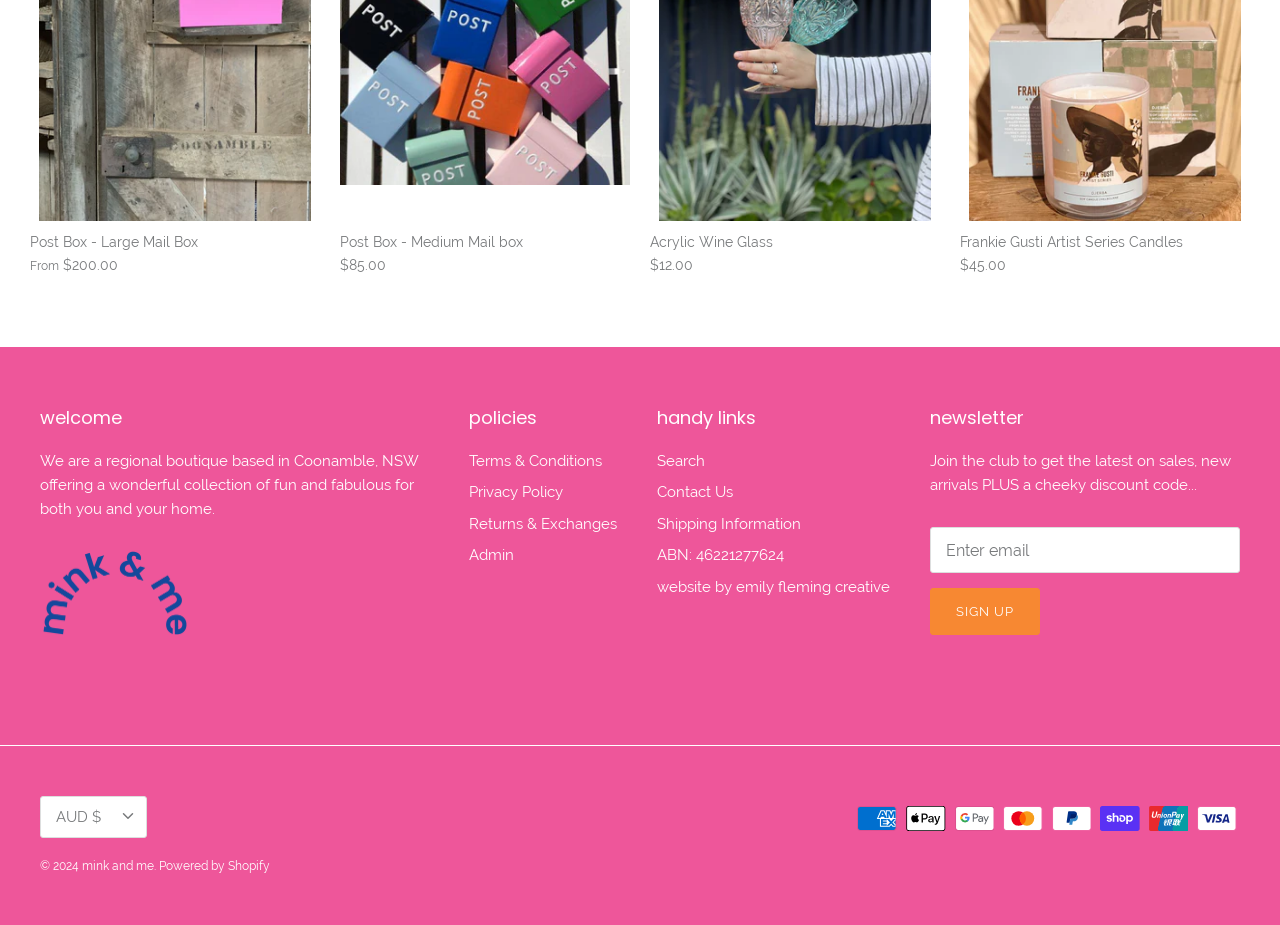Refer to the screenshot and give an in-depth answer to this question: What is the purpose of the textbox at the bottom of the webpage?

I found a textbox labeled 'Email' at the bottom of the webpage, which is required to join the newsletter. The user can enter their email address in this textbox.